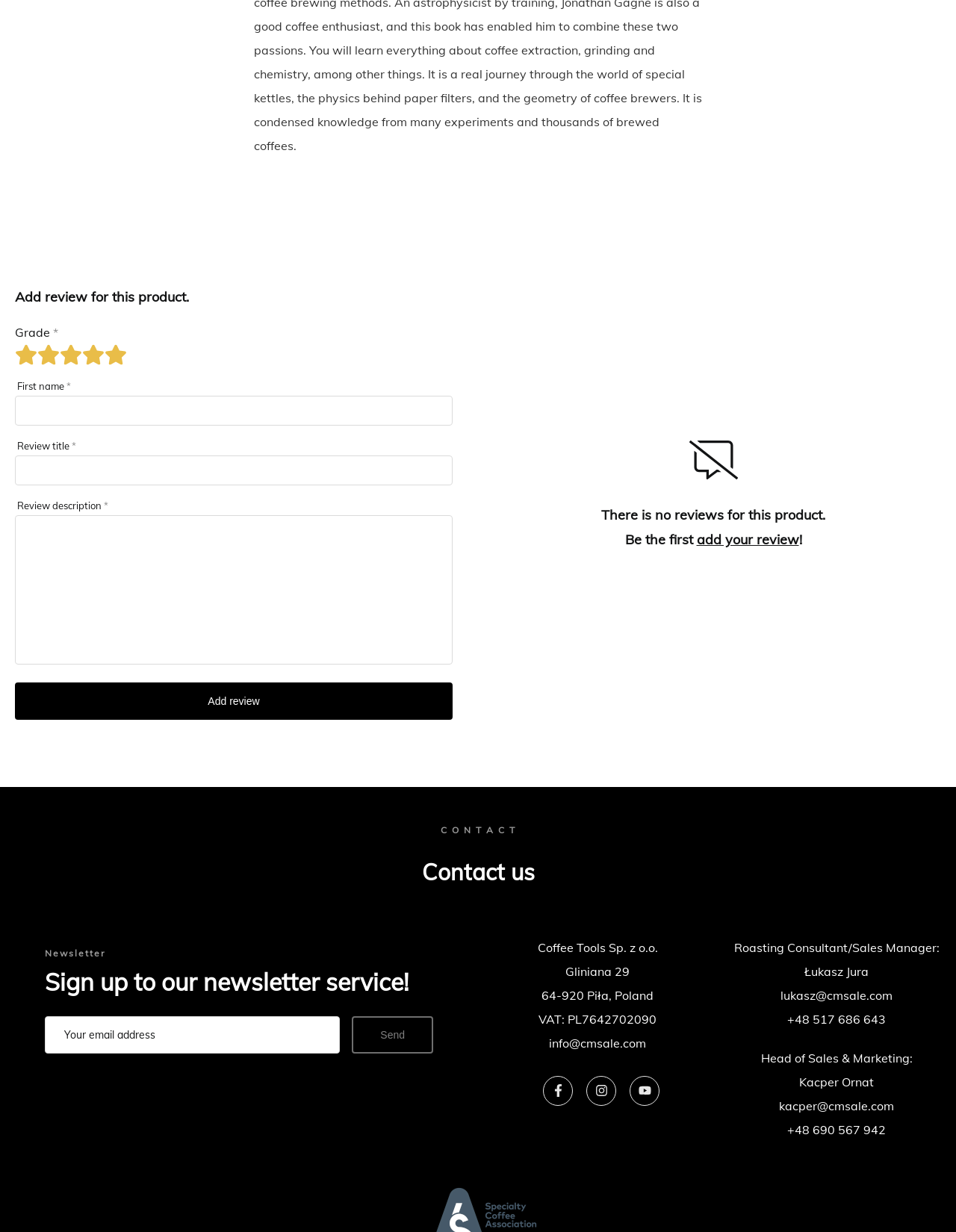Determine the bounding box coordinates of the element's region needed to click to follow the instruction: "add a review for this product". Provide these coordinates as four float numbers between 0 and 1, formatted as [left, top, right, bottom].

[0.016, 0.554, 0.473, 0.584]